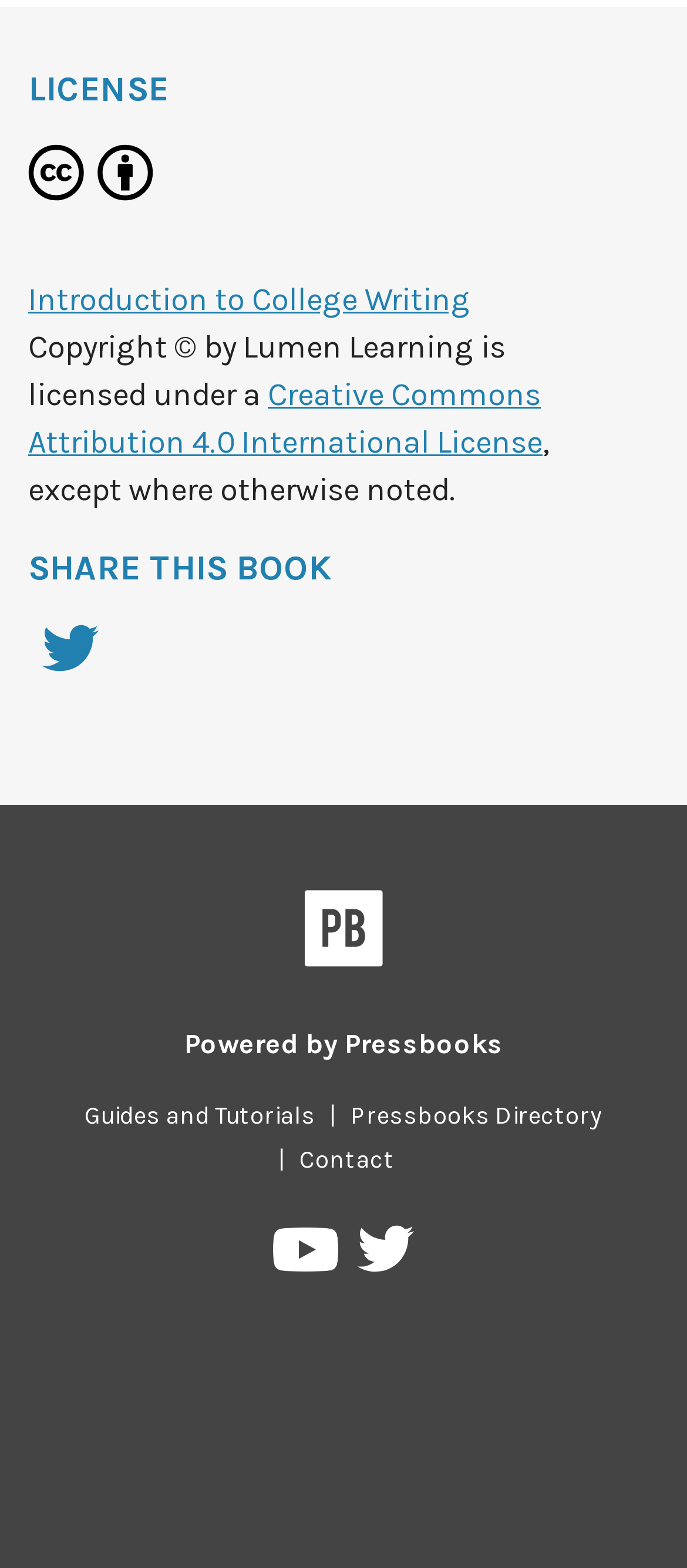Please determine the bounding box coordinates of the element's region to click for the following instruction: "Share on Twitter".

[0.041, 0.397, 0.164, 0.441]